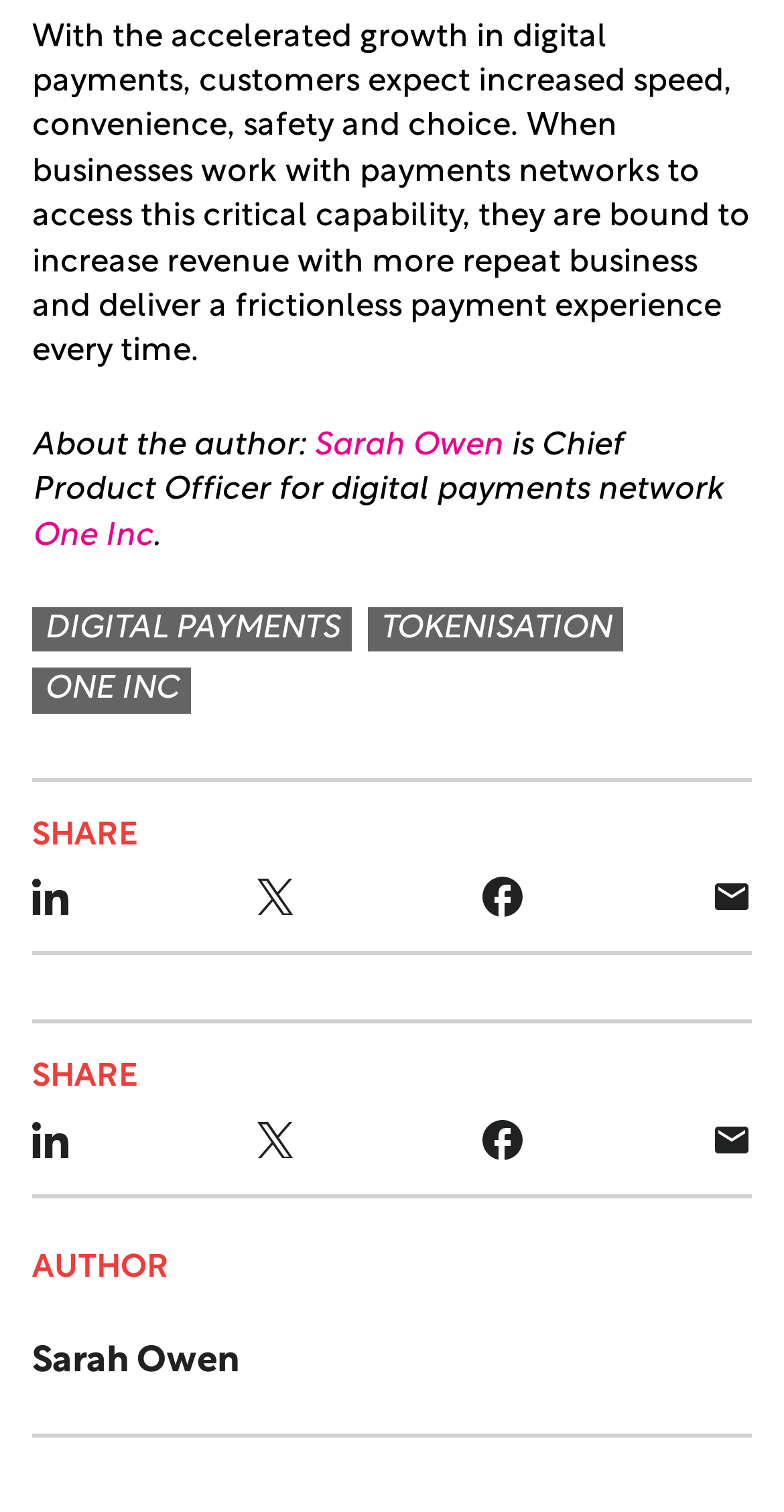What is the topic of the article?
Based on the image, answer the question in a detailed manner.

The topic of the article is indicated by the link 'DIGITAL PAYMENTS' which is placed at the top of the page, suggesting that the article is related to digital payments.